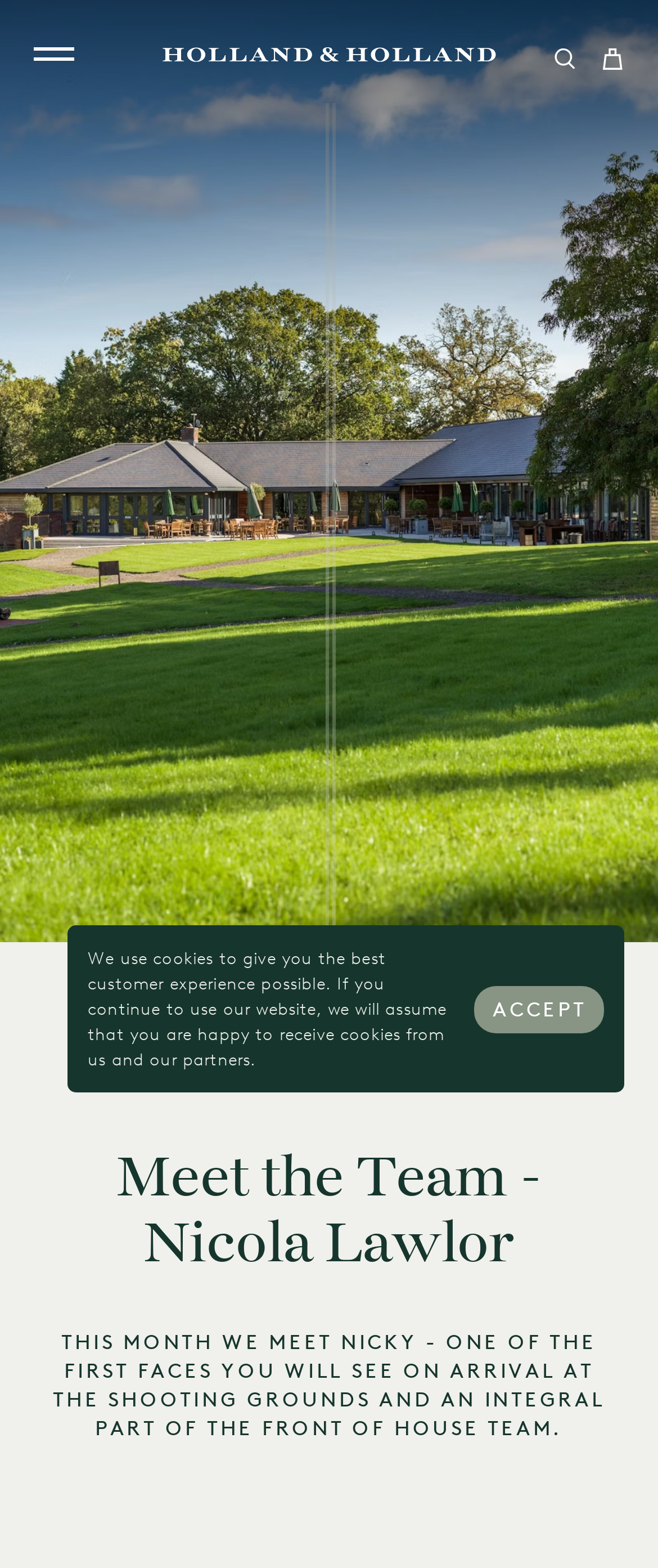What is the button below the cookie banner?
Provide a short answer using one word or a brief phrase based on the image.

Close Cookie Banner